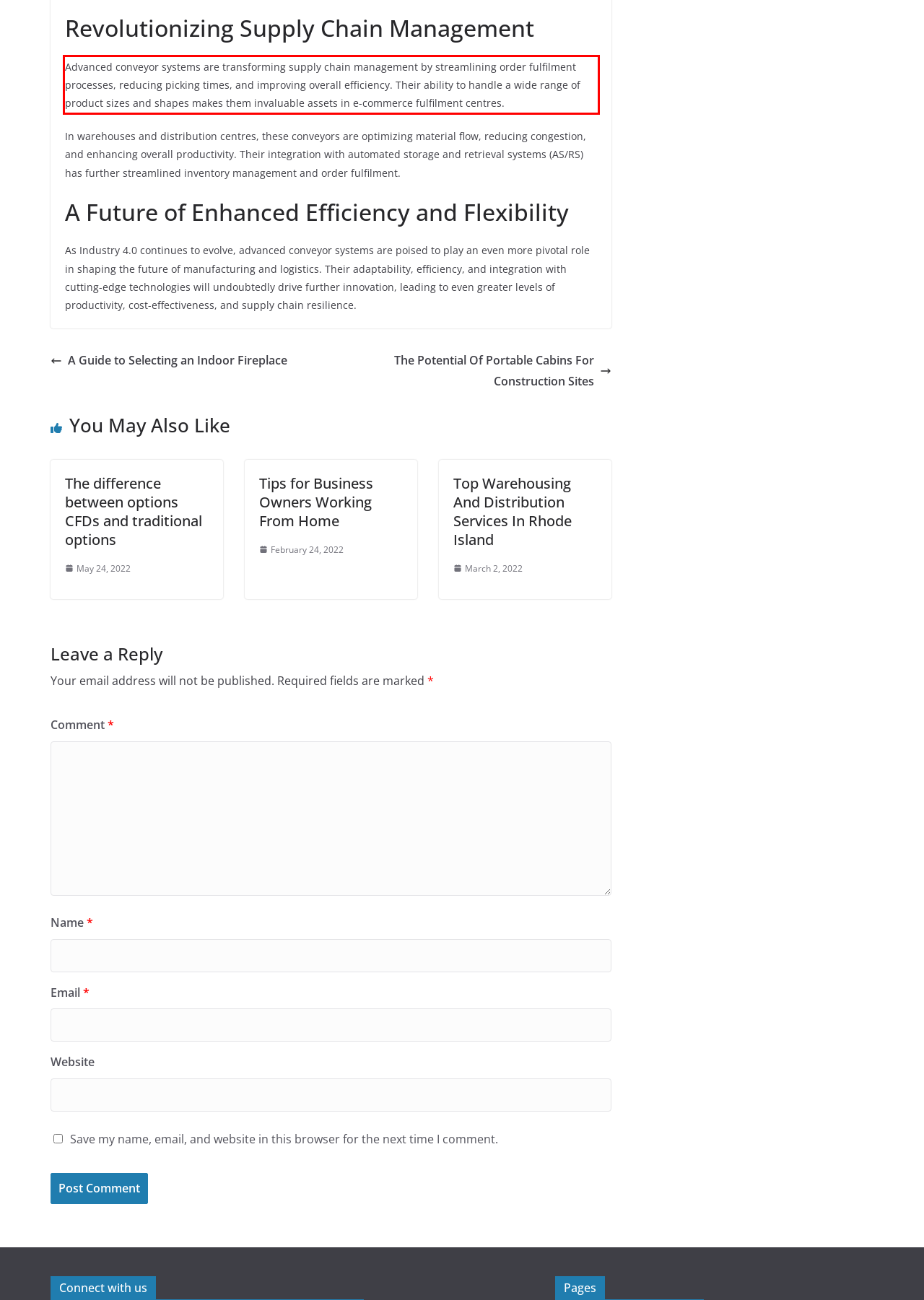You are provided with a screenshot of a webpage that includes a UI element enclosed in a red rectangle. Extract the text content inside this red rectangle.

Advanced conveyor systems are transforming supply chain management by streamlining order fulfilment processes, reducing picking times, and improving overall efficiency. Their ability to handle a wide range of product sizes and shapes makes them invaluable assets in e-commerce fulfilment centres.